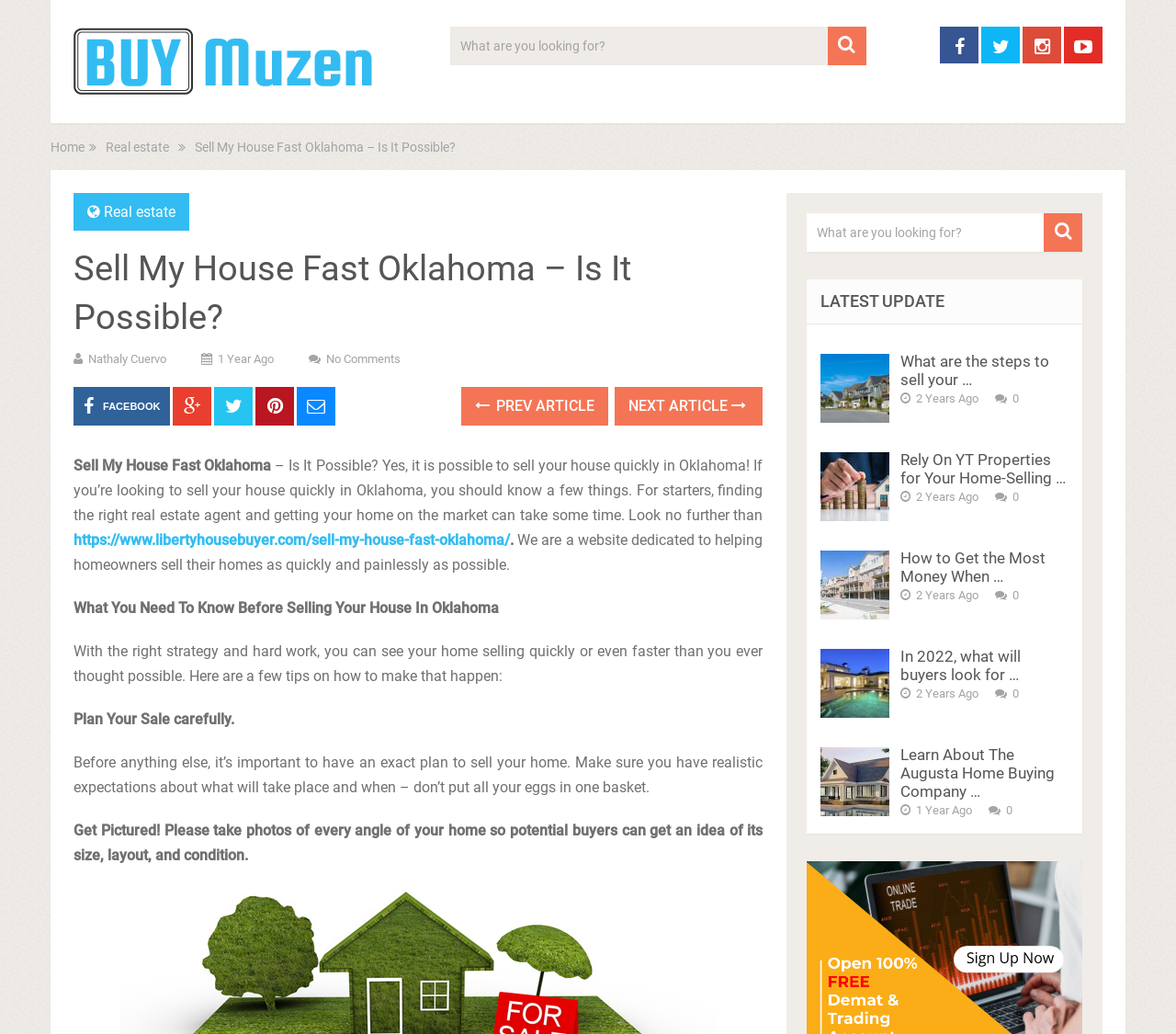Explain the webpage in detail, including its primary components.

This webpage is about selling houses quickly in Oklahoma. At the top, there is a heading "Buy Muzen" with a link and an image. Below it, there is a search bar with a text box and a button. On the top-right corner, there are four social media links. 

On the left side, there is a menu with links to "Home" and "Real estate". Below the menu, there is a main heading "Sell My House Fast Oklahoma – Is It Possible?" with a subheading "Yes, it is possible to sell your house quickly in Oklahoma!". 

The main content of the webpage is divided into sections. The first section explains the process of selling a house quickly in Oklahoma, including finding the right real estate agent and getting the home on the market. There is a link to a website that can help with this process. 

The next section provides tips on how to sell a house quickly, including planning the sale carefully and taking photos of the home. 

Below these sections, there is a "LATEST UPDATE" heading with an image and a link to a related article. There are also several other articles listed, each with a title, an image, and a link. These articles appear to be related to selling houses and real estate.